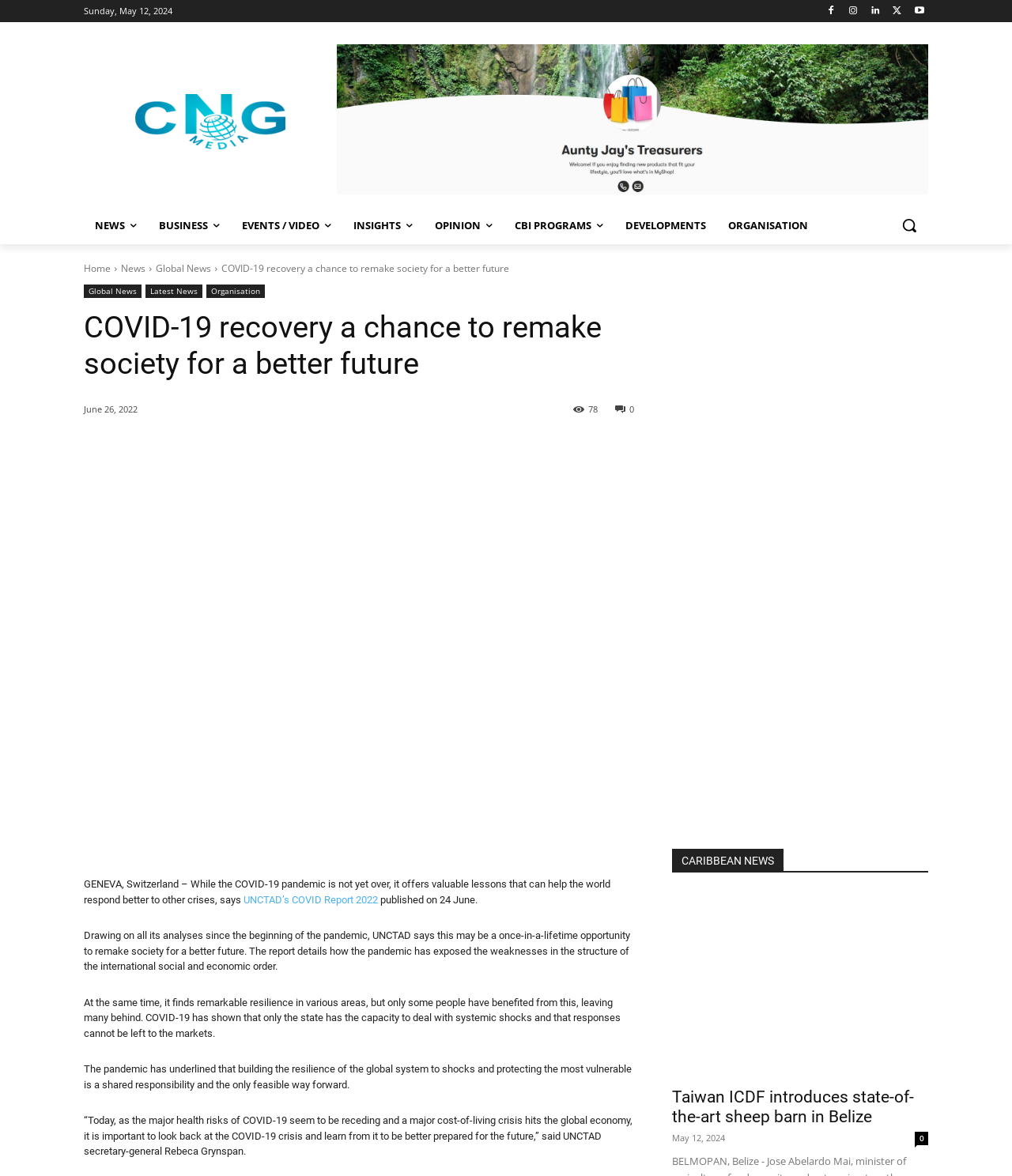Please identify the bounding box coordinates of the element I need to click to follow this instruction: "Click the logo".

[0.083, 0.08, 0.333, 0.127]